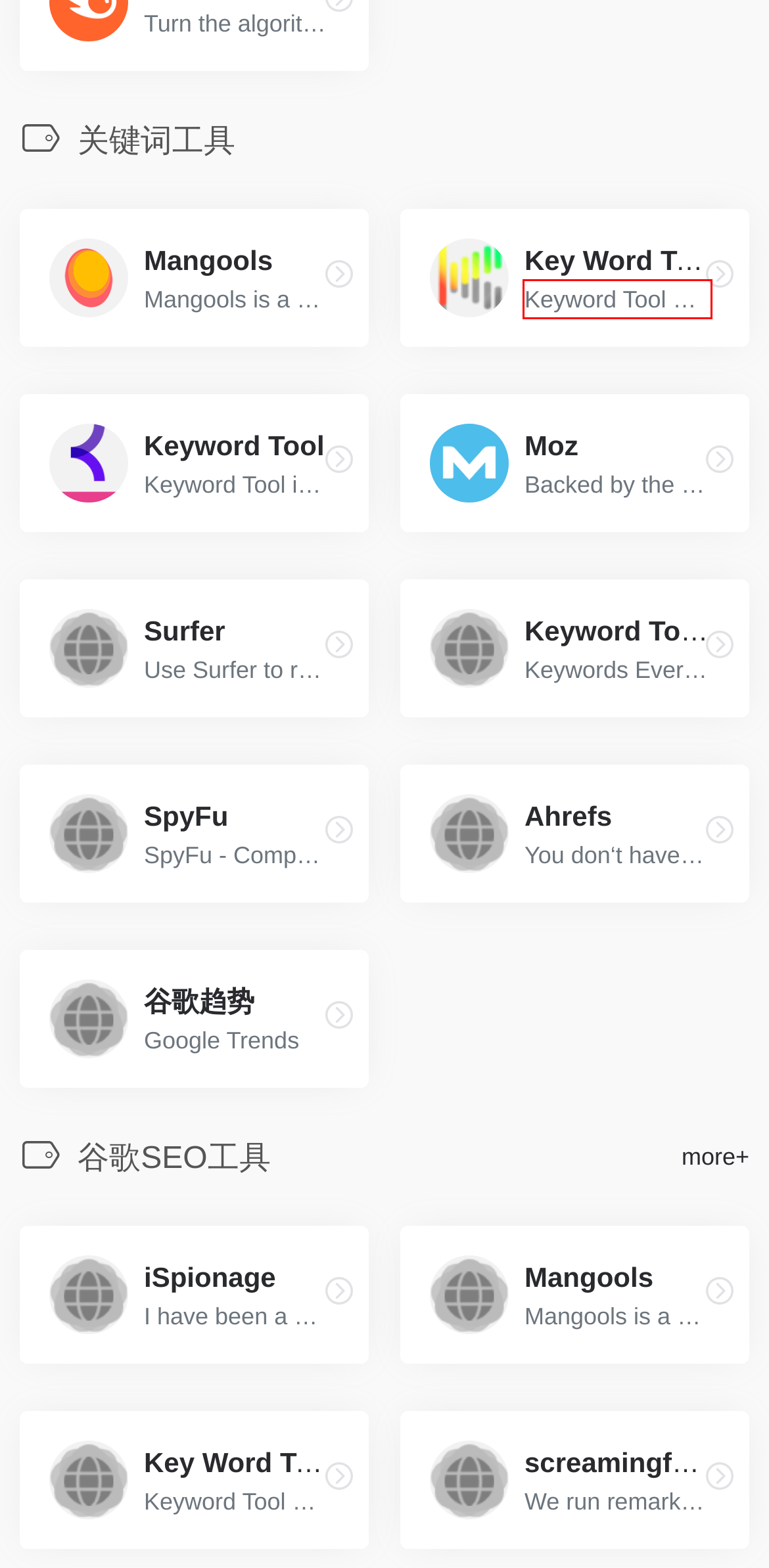Given a screenshot of a webpage containing a red bounding box, perform OCR on the text within this red bounding box and provide the text content.

Keyword Tool Dominator (KTD) is a free keyword research tool with individual keyword search tools for Amazon, Bing search, eBay, Etsy, Google, Walmart, and YouTube.